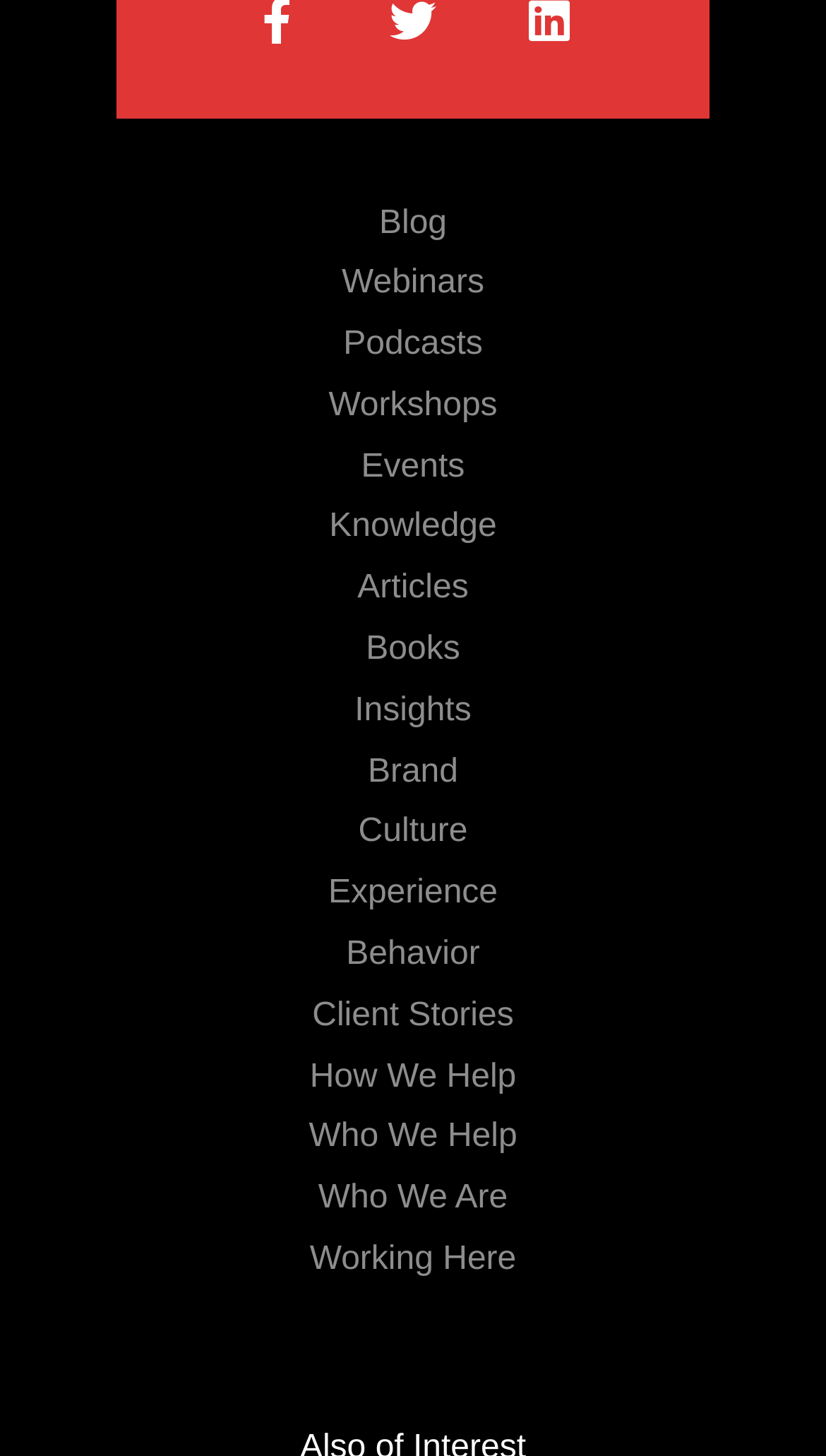Find the bounding box coordinates for the HTML element described in this sentence: "alt="Logo"". Provide the coordinates as four float numbers between 0 and 1, in the format [left, top, right, bottom].

None